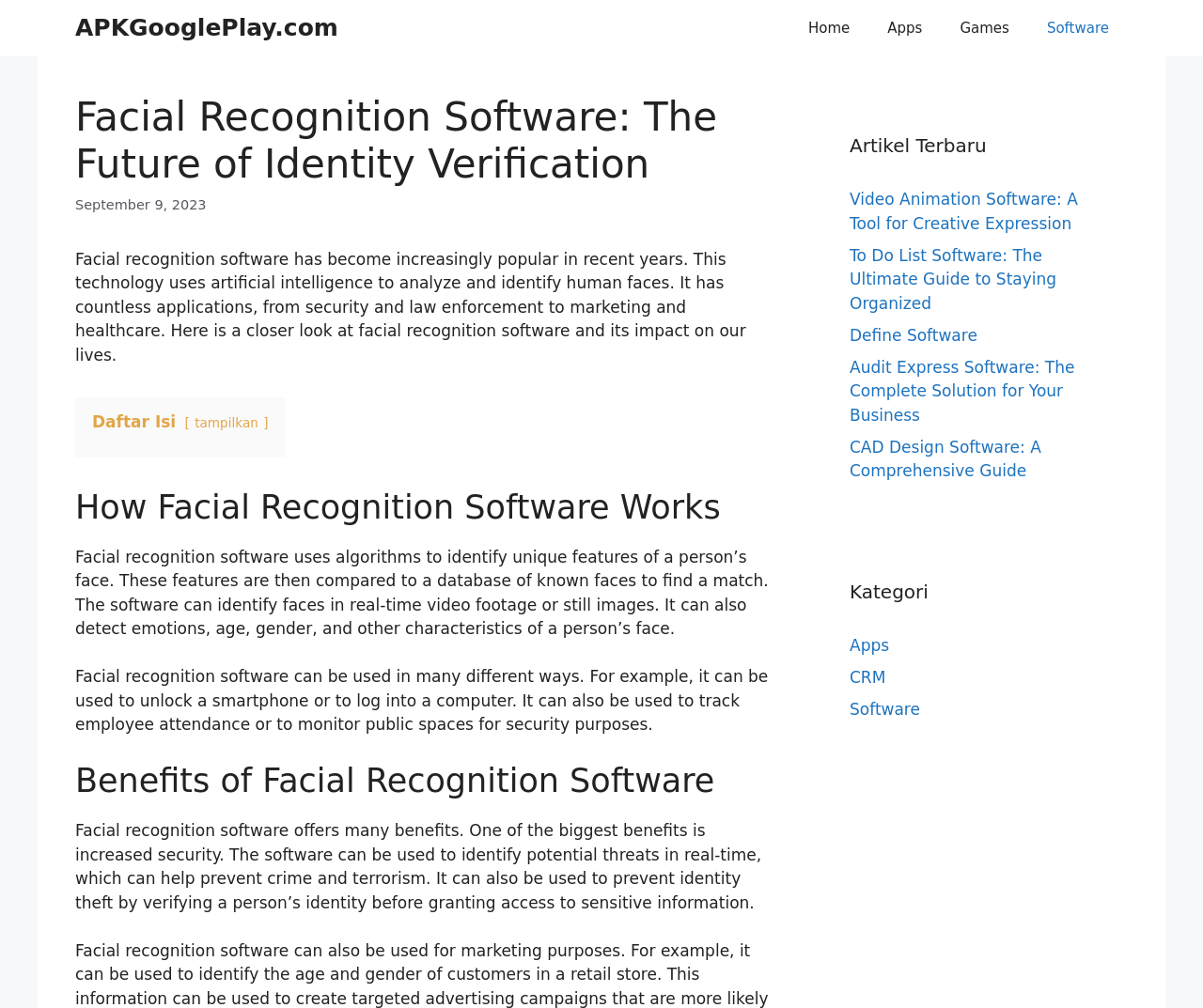Based on the visual content of the image, answer the question thoroughly: What type of content is listed in the 'Artikel Terbaru' section?

The 'Artikel Terbaru' section lists several links to articles related to software, including 'Video Animation Software', 'To Do List Software', and 'CAD Design Software'. These articles appear to be related to technology and software, similar to the main topic of the webpage.